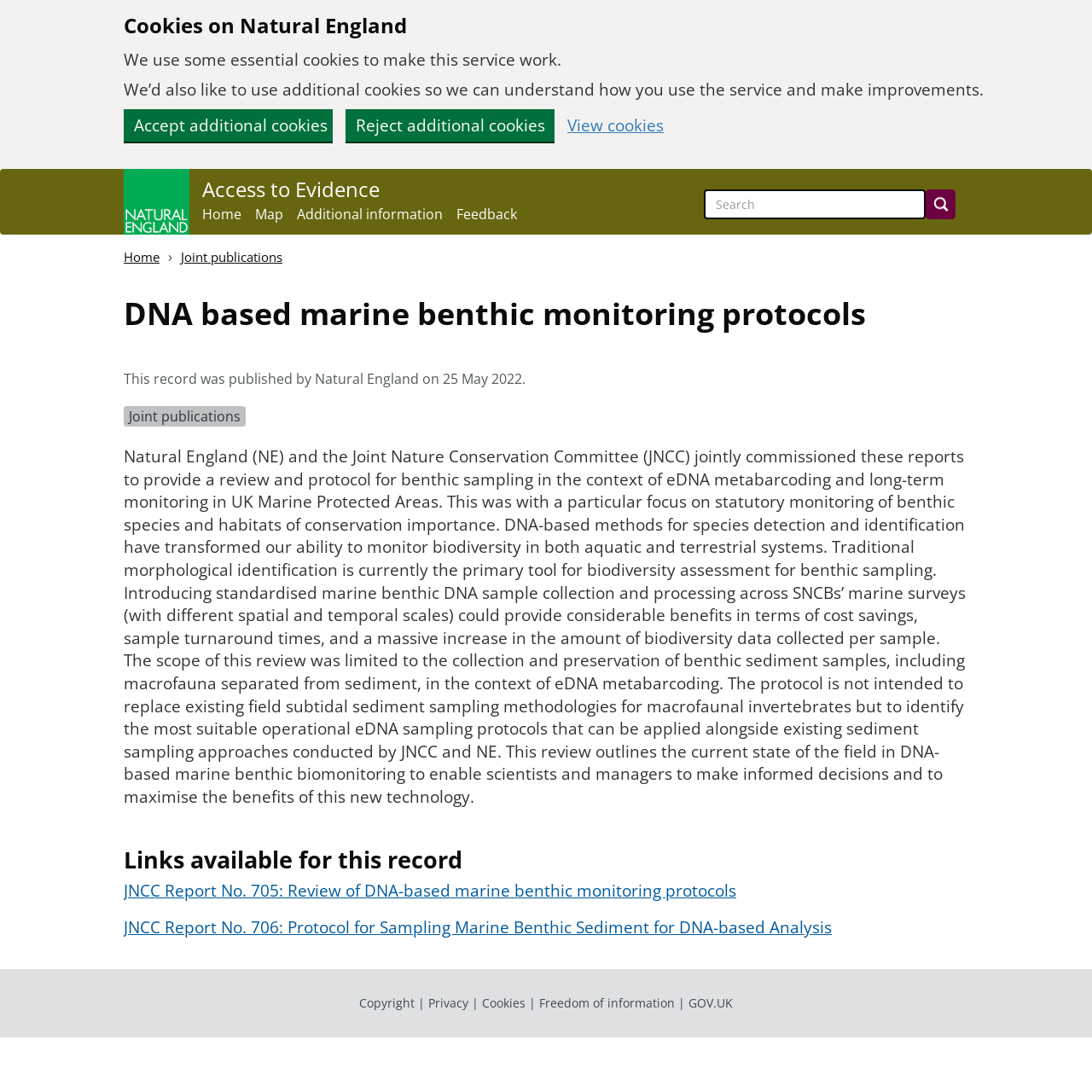Find and indicate the bounding box coordinates of the region you should select to follow the given instruction: "Open the 'Tools' page".

None